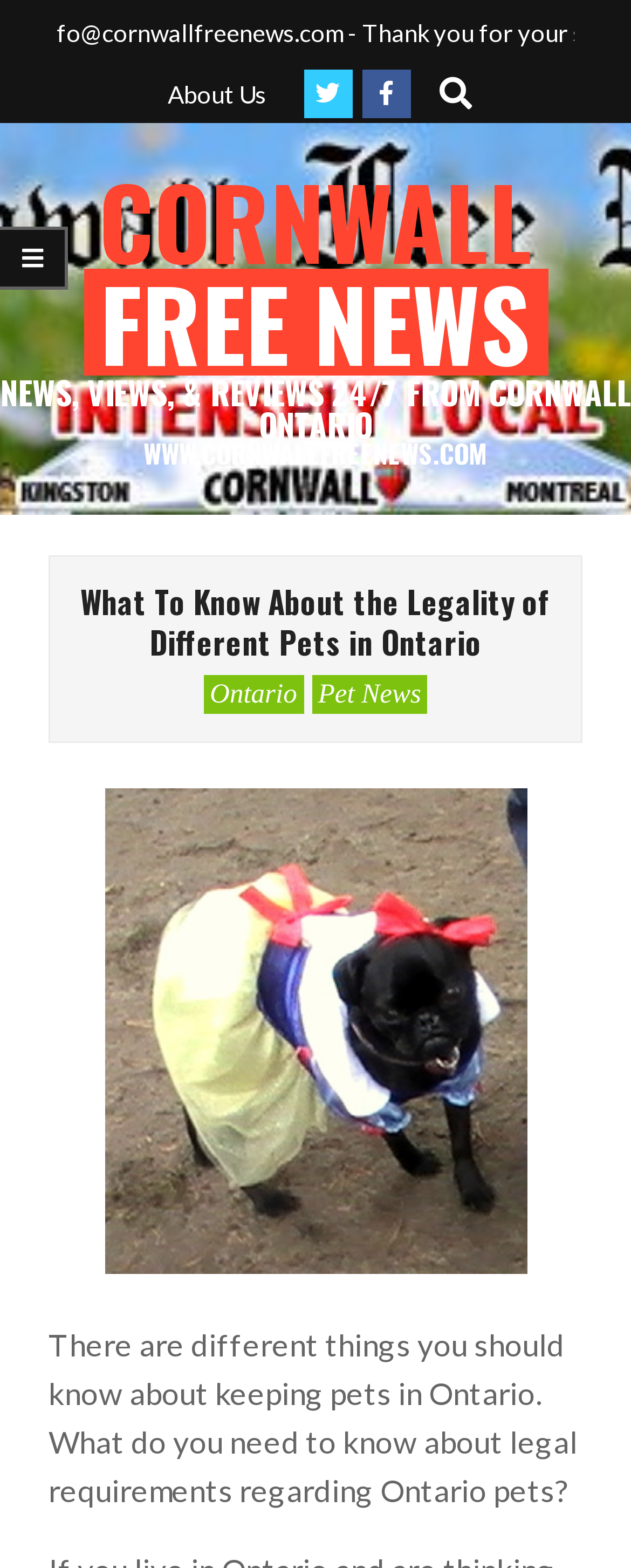Refer to the element description Menu and identify the corresponding bounding box in the screenshot. Format the coordinates as (top-left x, top-left y, bottom-right x, bottom-right y) with values in the range of 0 to 1.

[0.0, 0.144, 0.108, 0.184]